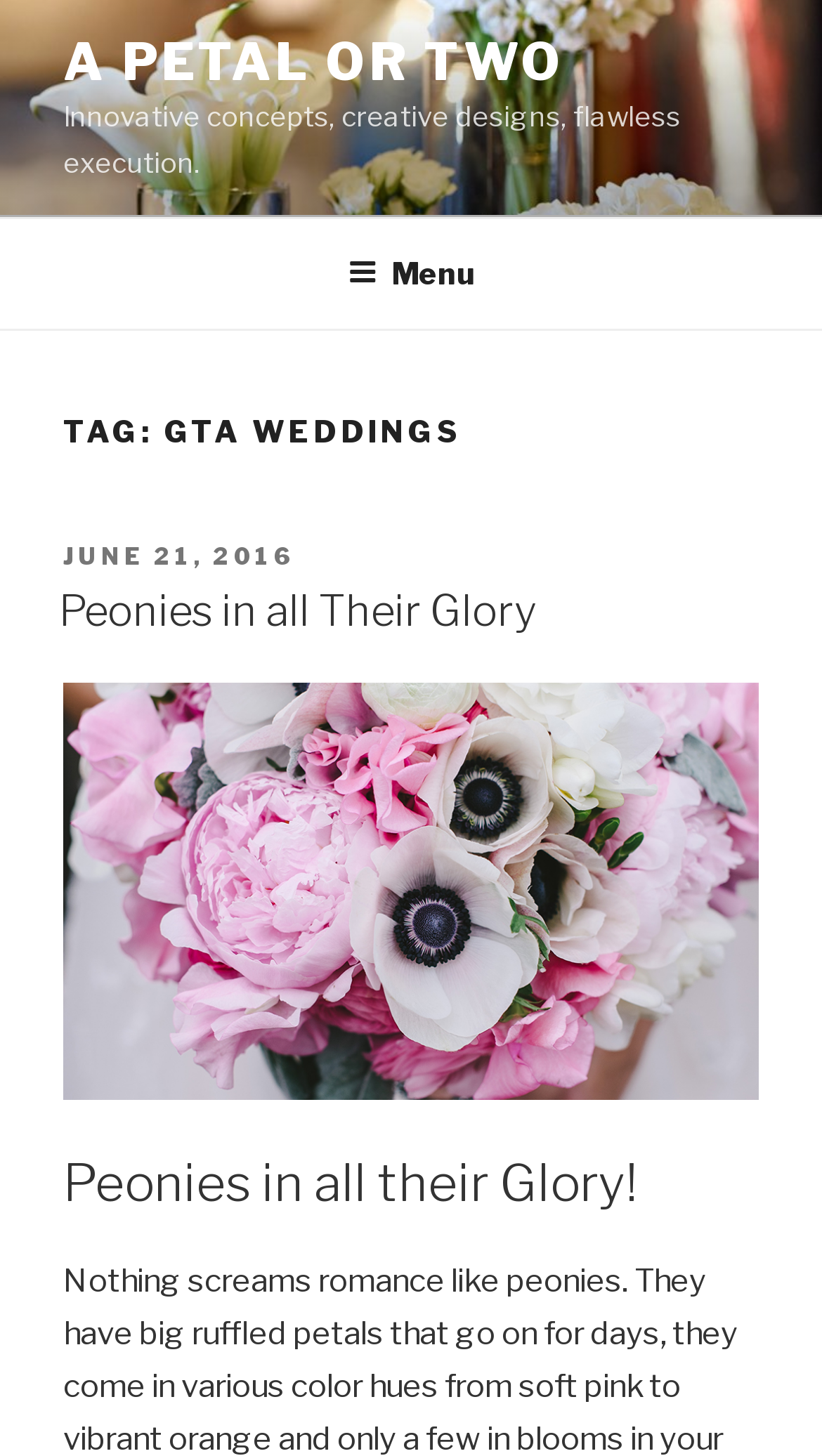Identify the bounding box of the HTML element described as: "Peonies in all Their Glory".

[0.072, 0.402, 0.651, 0.437]